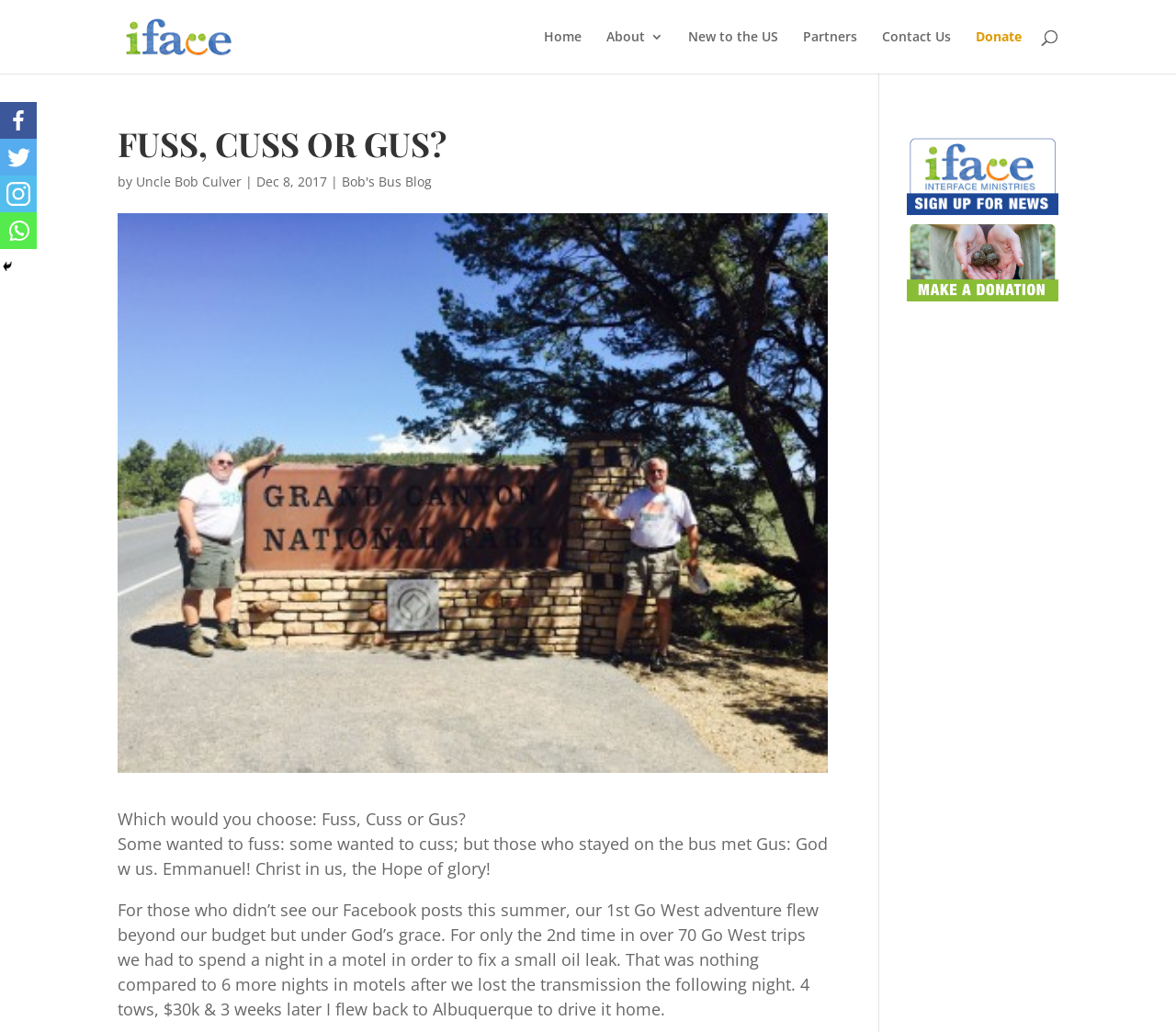Summarize the contents and layout of the webpage in detail.

This webpage is about iFace Ministries, with a focus on a blog post titled "Fuss, Cuss or Gus?" by Uncle Bob Culver. At the top left, there is a logo of iFace Ministries, which is an image with a link to the organization's homepage. Below the logo, there is a navigation menu with links to "Home", "About 3", "New to the US", "Partners", "Contact Us", and "Donate".

The main content of the page is a blog post, which starts with a heading "FUSS, CUSS OR GUS?" followed by the author's name and the date "Dec 8, 2017". The post is divided into three paragraphs, with the first paragraph asking a question "Which would you choose: Fuss, Cuss or Gus?" and providing a quote about God and Christ. The second paragraph describes an experience of the author's Go West adventure, where they had to spend a night in a motel due to a small oil leak and later lost the transmission, resulting in a costly and time-consuming repair. The third paragraph is not provided.

On the top right, there is a search bar. Below the navigation menu, there are social media links to Facebook, Twitter, Instagram, and Whatsapp, each with an icon. At the bottom of the page, there is a section with two advertisements, each with an image and a link.

Overall, the webpage has a simple layout with a focus on the blog post and easy access to navigation and social media links.